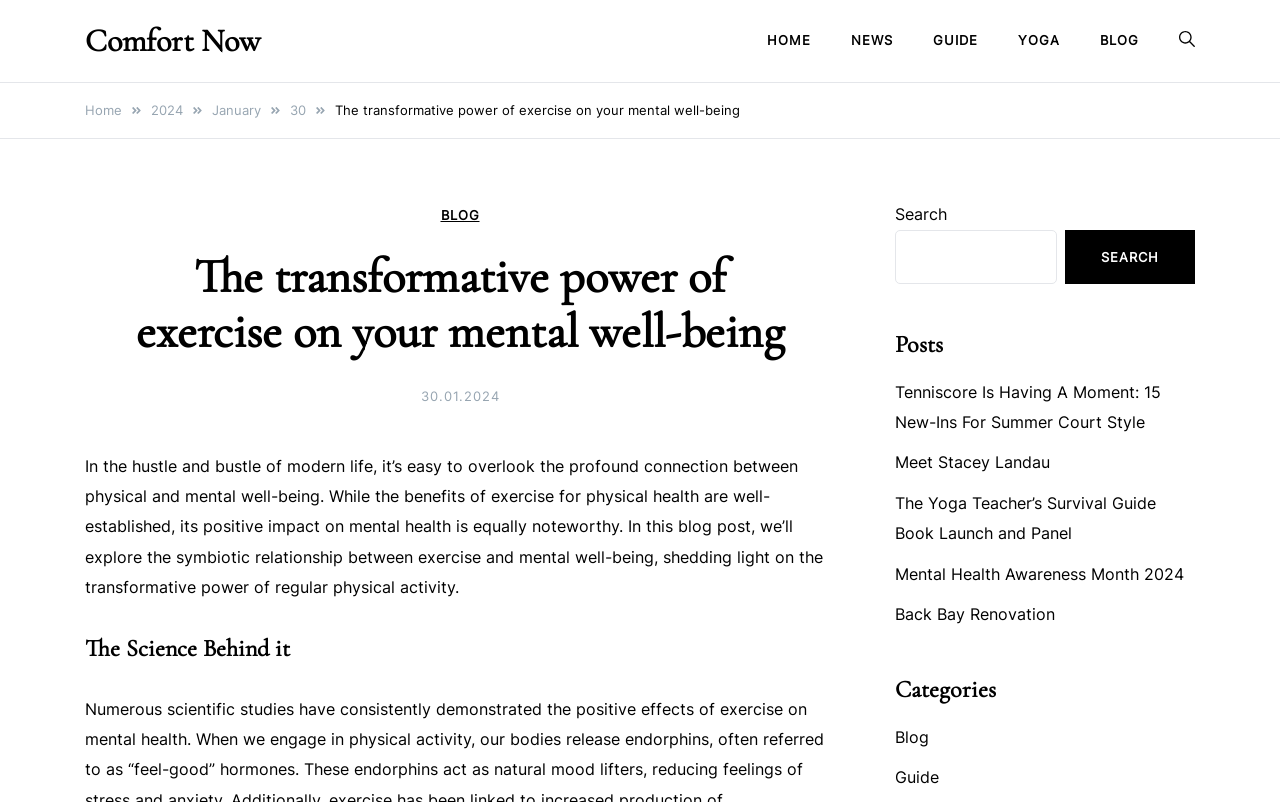Using the elements shown in the image, answer the question comprehensively: How many images are in the breadcrumbs navigation?

I counted the number of images in the breadcrumbs navigation, which are located between the links 'Home', '2024', and 'January'. There are 3 images in total.